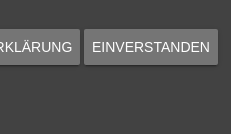What is the purpose of the right button?
Using the information from the image, answer the question thoroughly.

The caption suggests that the right button, labeled 'EINVERSTANDEN', is meant for users to acknowledge or accept terms, perhaps in relation to cookie usage or other privacy considerations.